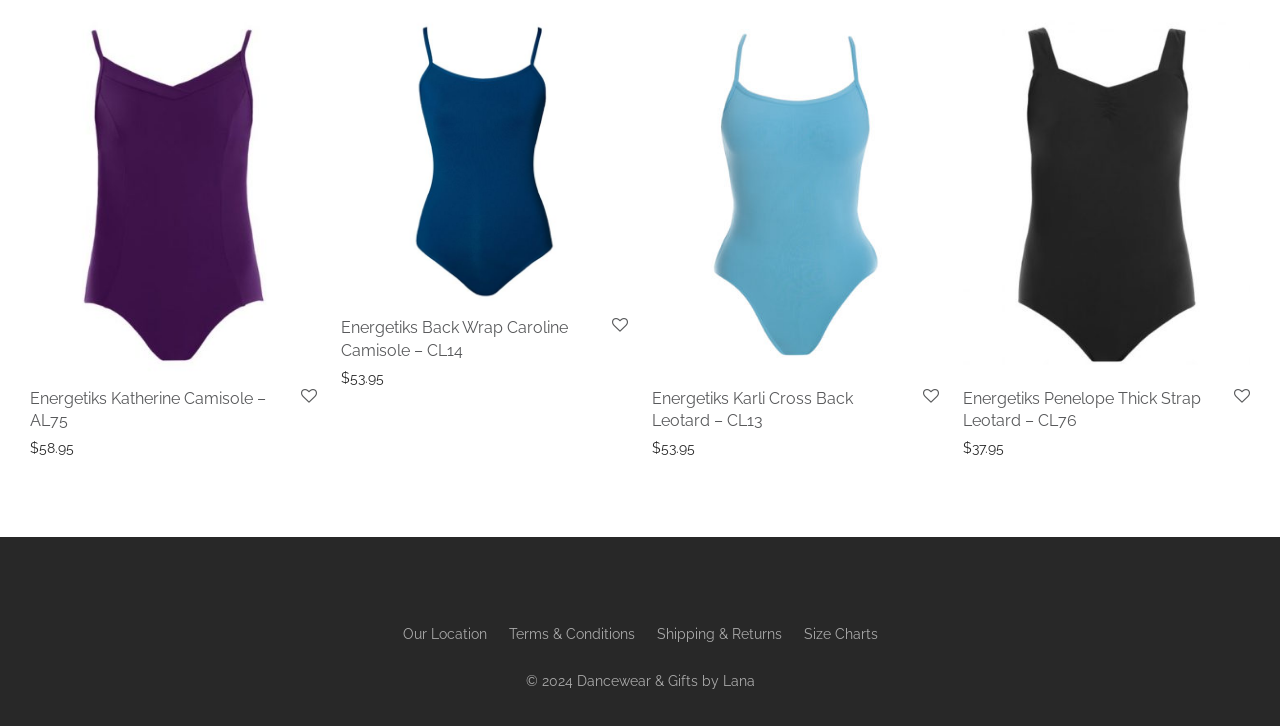Based on the element description, predict the bounding box coordinates (top-left x, top-left y, bottom-right x, bottom-right y) for the UI element in the screenshot: Select options

[0.745, 0.597, 0.818, 0.637]